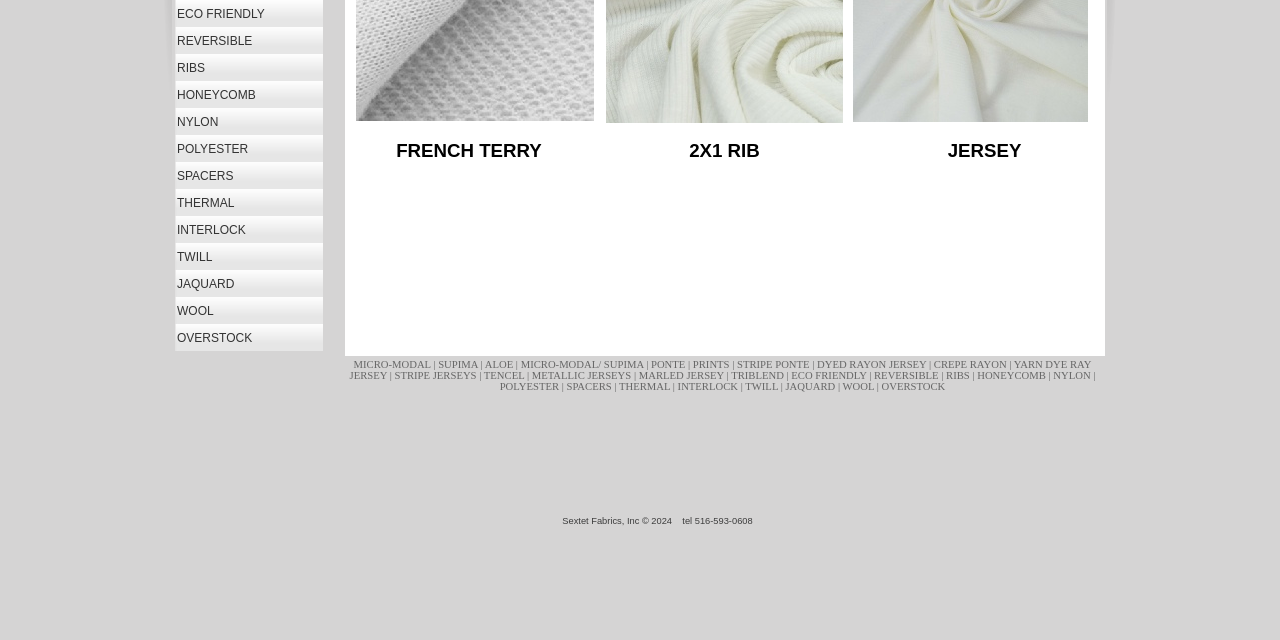Determine the bounding box coordinates of the UI element that matches the following description: "YARN DYE RAY JERSEY". The coordinates should be four float numbers between 0 and 1 in the format [left, top, right, bottom].

[0.273, 0.561, 0.853, 0.595]